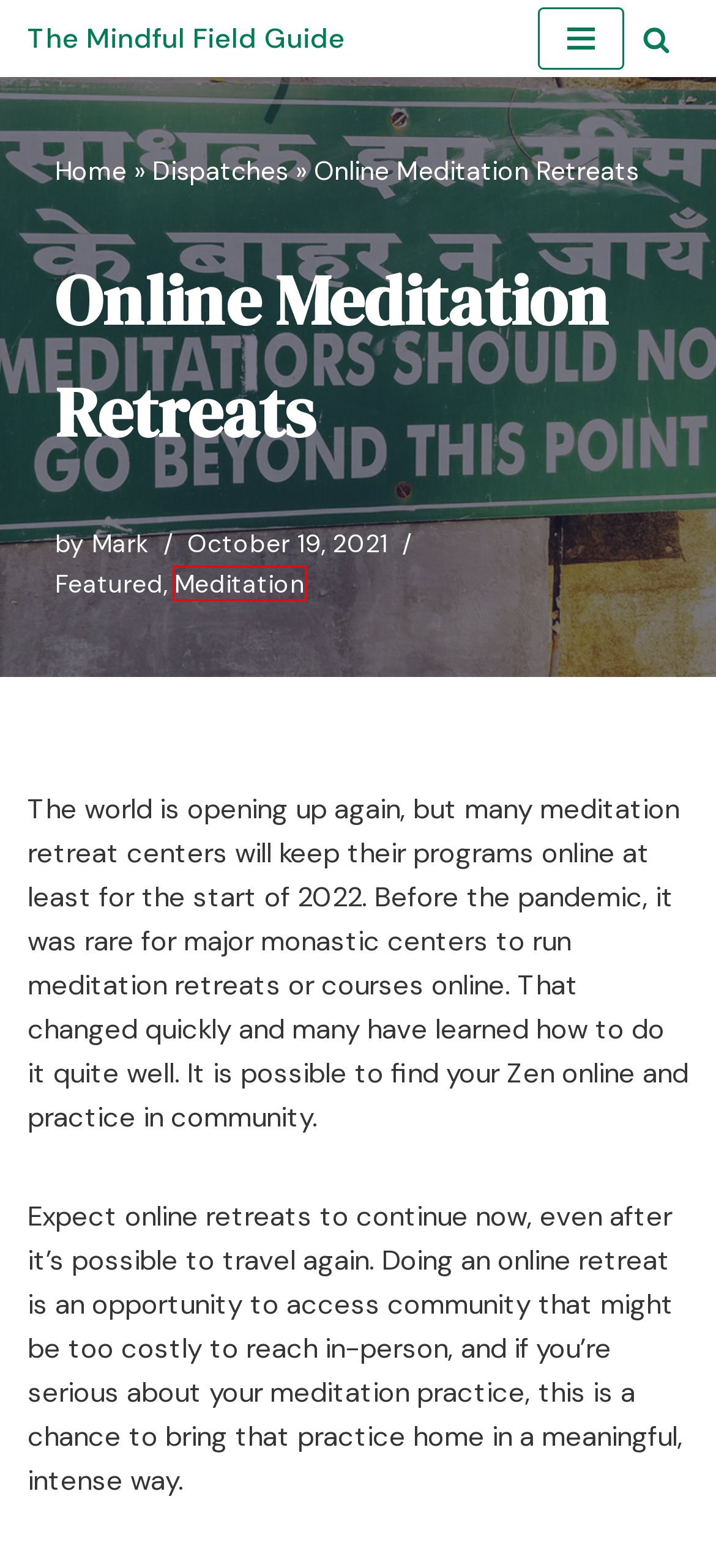Check out the screenshot of a webpage with a red rectangle bounding box. Select the best fitting webpage description that aligns with the new webpage after clicking the element inside the bounding box. Here are the candidates:
A. Dharma Drum Mountain Archives • The Mindful Field Guide
B. Dispatches • The Mindful Field Guide
C. Featured Archives • The Mindful Field Guide
D. Meditation Archives • The Mindful Field Guide
E. meditation Archives • The Mindful Field Guide
F. Plum Village Archives • The Mindful Field Guide
G. Retreats Calendar | Plum Village
H. Home • The Mindful Field Guide

D